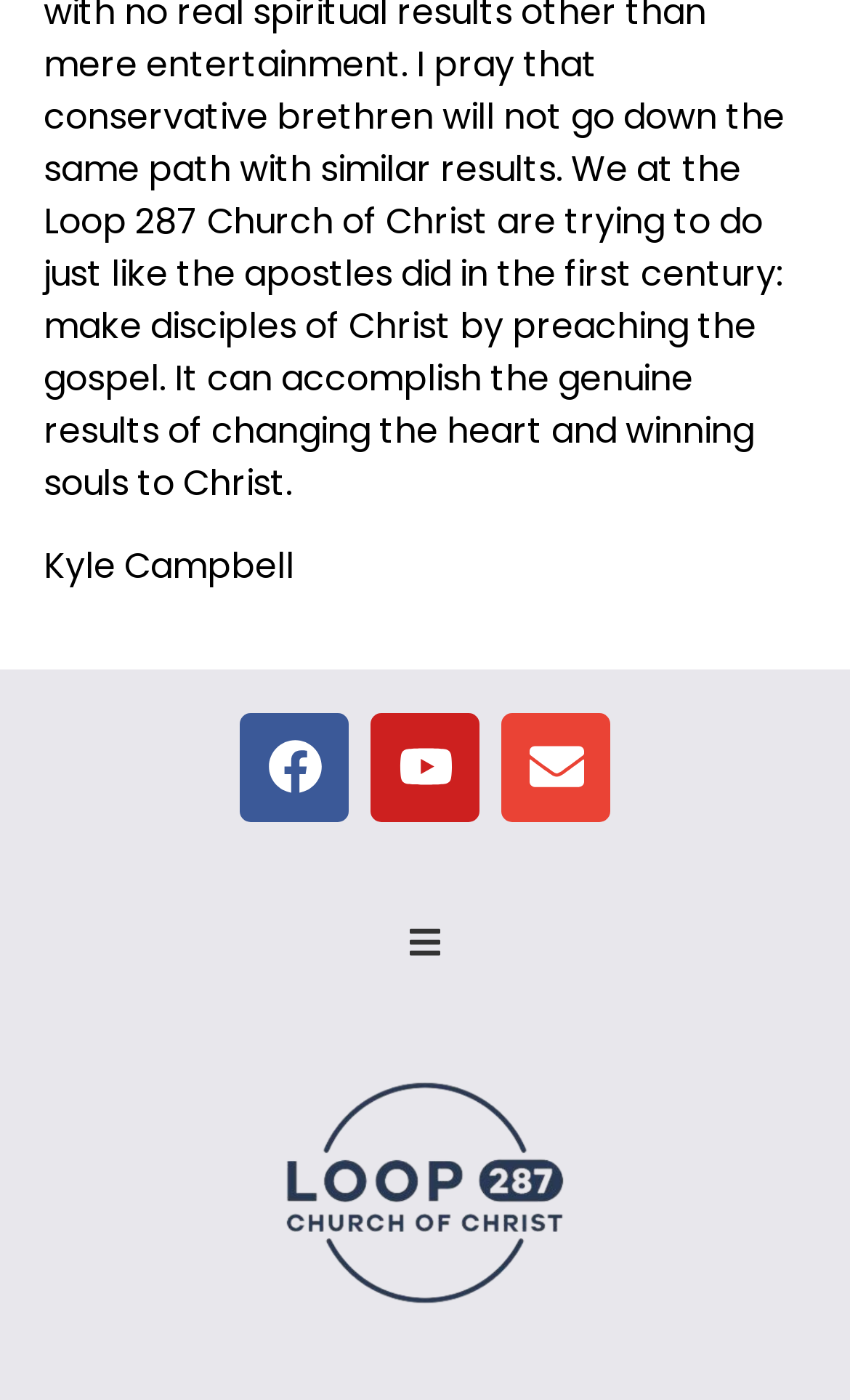Extract the bounding box coordinates for the UI element described as: "alt="lufkin tx"".

[0.308, 0.735, 0.692, 0.968]